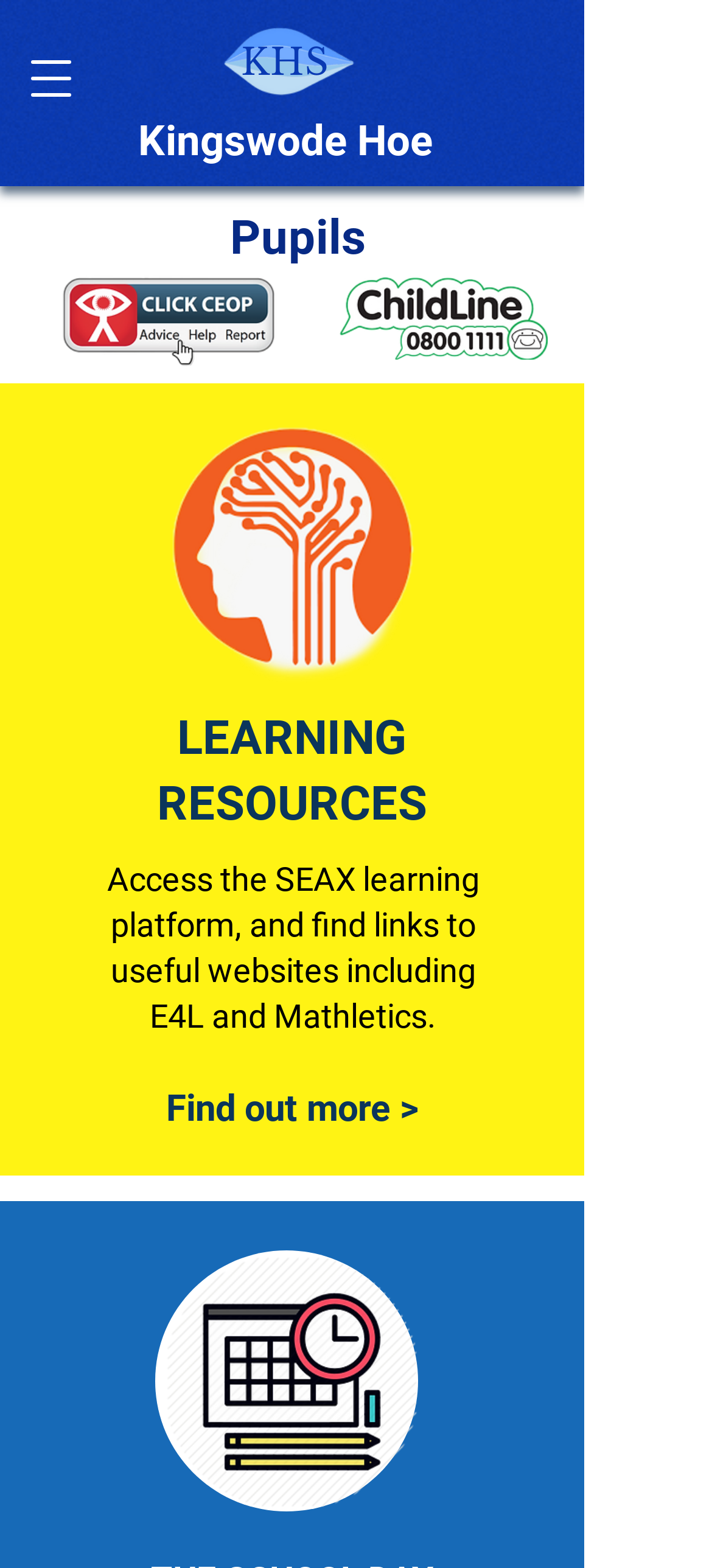Explain the webpage's design and content in an elaborate manner.

The webpage is about the pupils section of Kingswode Hoe New. At the top left, there is a button to open the navigation menu. Next to it, there is a heading "Kingswode Hoe" with a link to the same name. Below this, there is an image "KHS_edited.png" with a link to "KHS". 

To the right of the image, there is a heading "KHS" with a link to the same name. Below this, there is a region labeled "About" that spans across the page. 

The main content of the page is divided into sections. The first section is headed by "Pupils" and contains three images with links: "ceops new edited.png", "childline edited.png", and "learning edited.png". 

Below these images, there is a heading "LEARNING RESOURCES" with a link to the same name. Under this heading, there is a paragraph of text that describes how to access the SEAX learning platform and find links to useful websites. 

Next to the paragraph, there is a link "Find out more >". At the bottom of the page, there is an image "timetable edited.png" with a link to the same name.